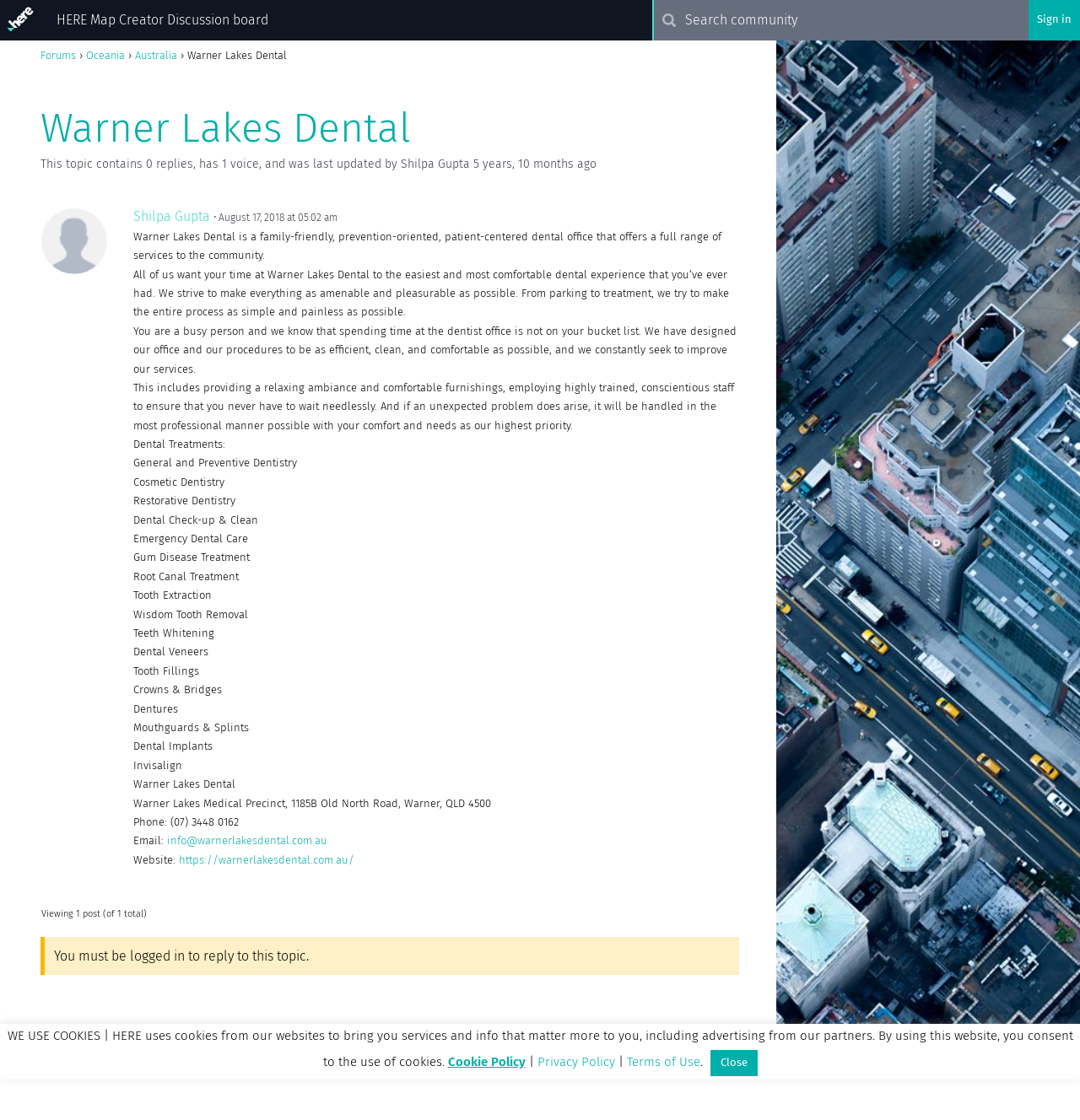Identify the bounding box of the HTML element described here: "Terms of Use". Provide the coordinates as four float numbers between 0 and 1: [left, top, right, bottom].

[0.58, 0.943, 0.648, 0.954]